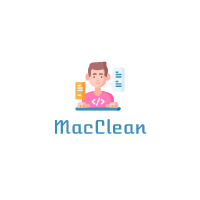What does the character in the logo symbolize?
Could you answer the question with a detailed and thorough explanation?

The character in the logo is surrounded by various documents and files, which symbolizes organization and efficiency, conveying the brand's commitment to helping users navigate and maintain their Mac devices.